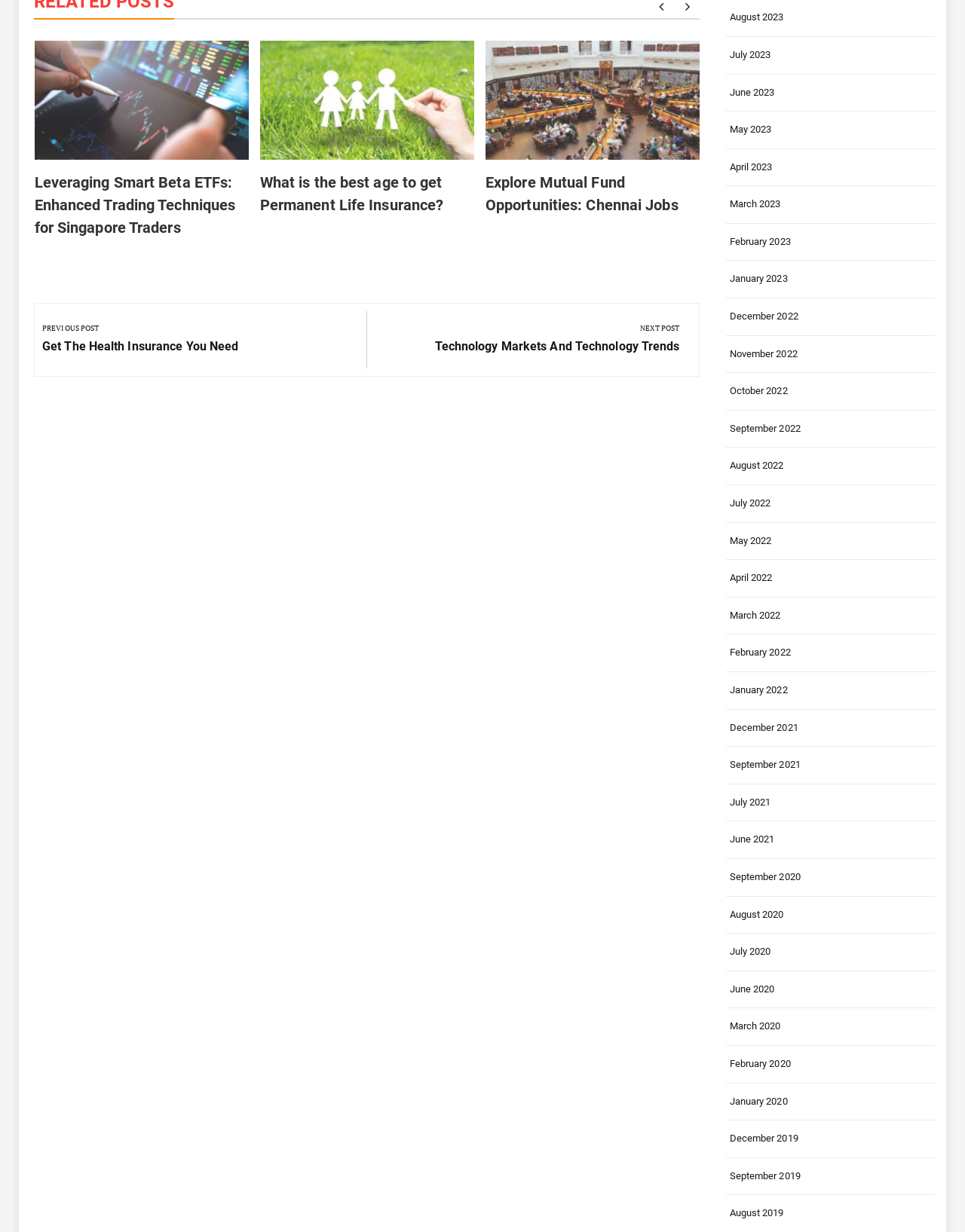Please determine the bounding box coordinates of the area that needs to be clicked to complete this task: 'Explore Mutual Fund Opportunities in Chennai Jobs'. The coordinates must be four float numbers between 0 and 1, formatted as [left, top, right, bottom].

[0.503, 0.117, 0.703, 0.15]